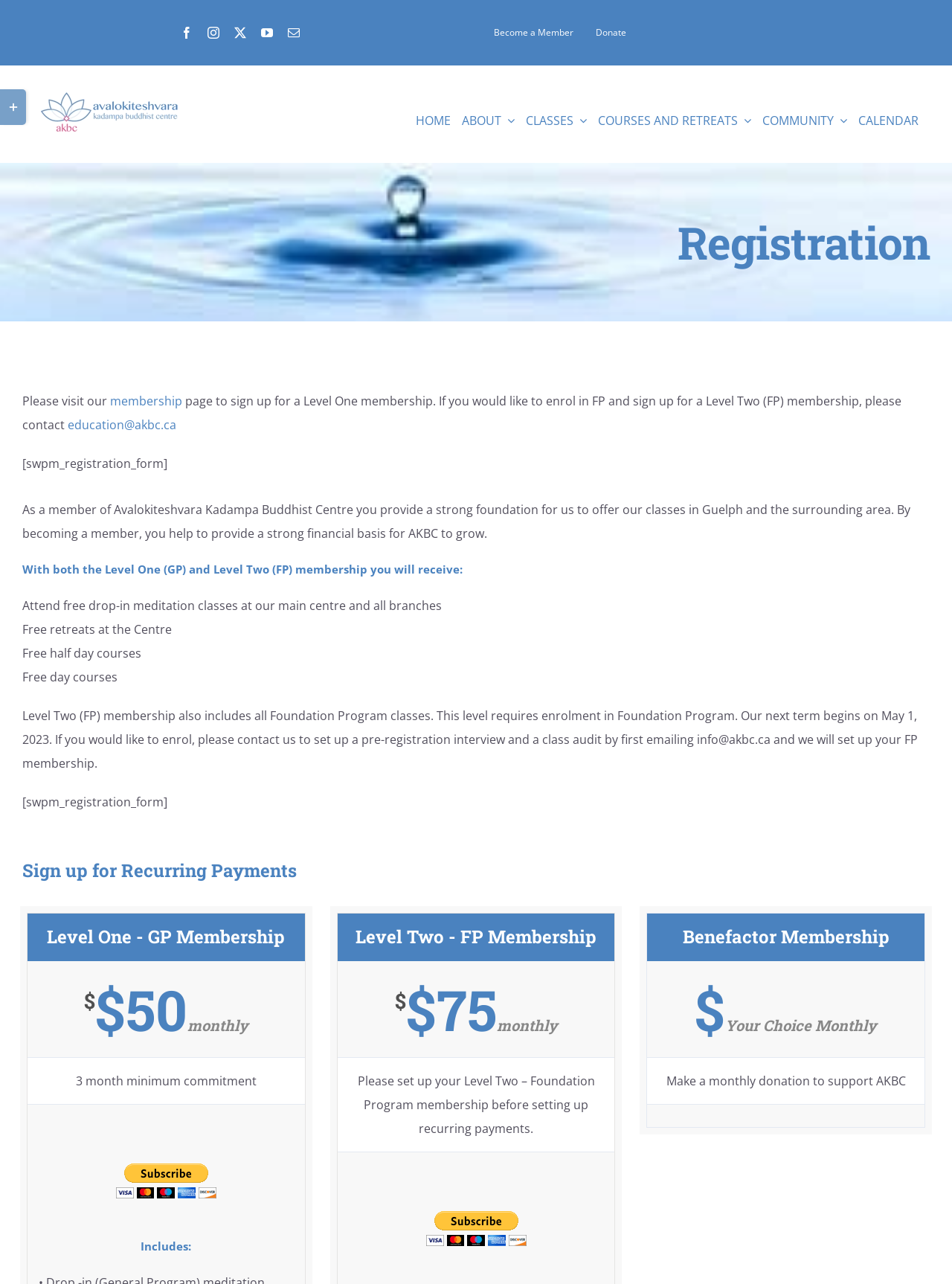Please identify the bounding box coordinates of the element that needs to be clicked to execute the following command: "Sign up for Level One - GP Membership". Provide the bounding box using four float numbers between 0 and 1, formatted as [left, top, right, bottom].

[0.117, 0.906, 0.232, 0.933]